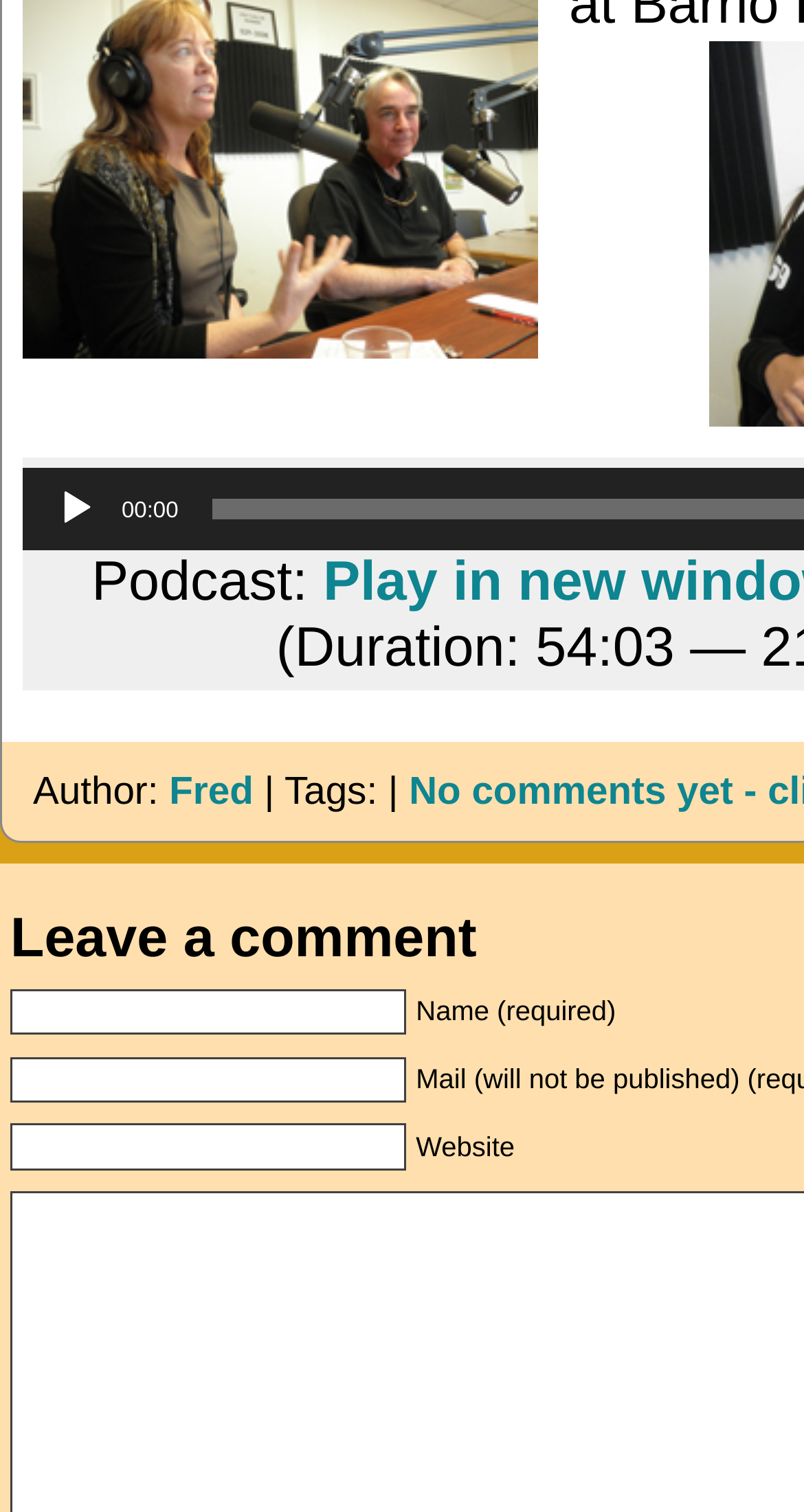What is the label of the first textbox? Based on the screenshot, please respond with a single word or phrase.

Name (required)